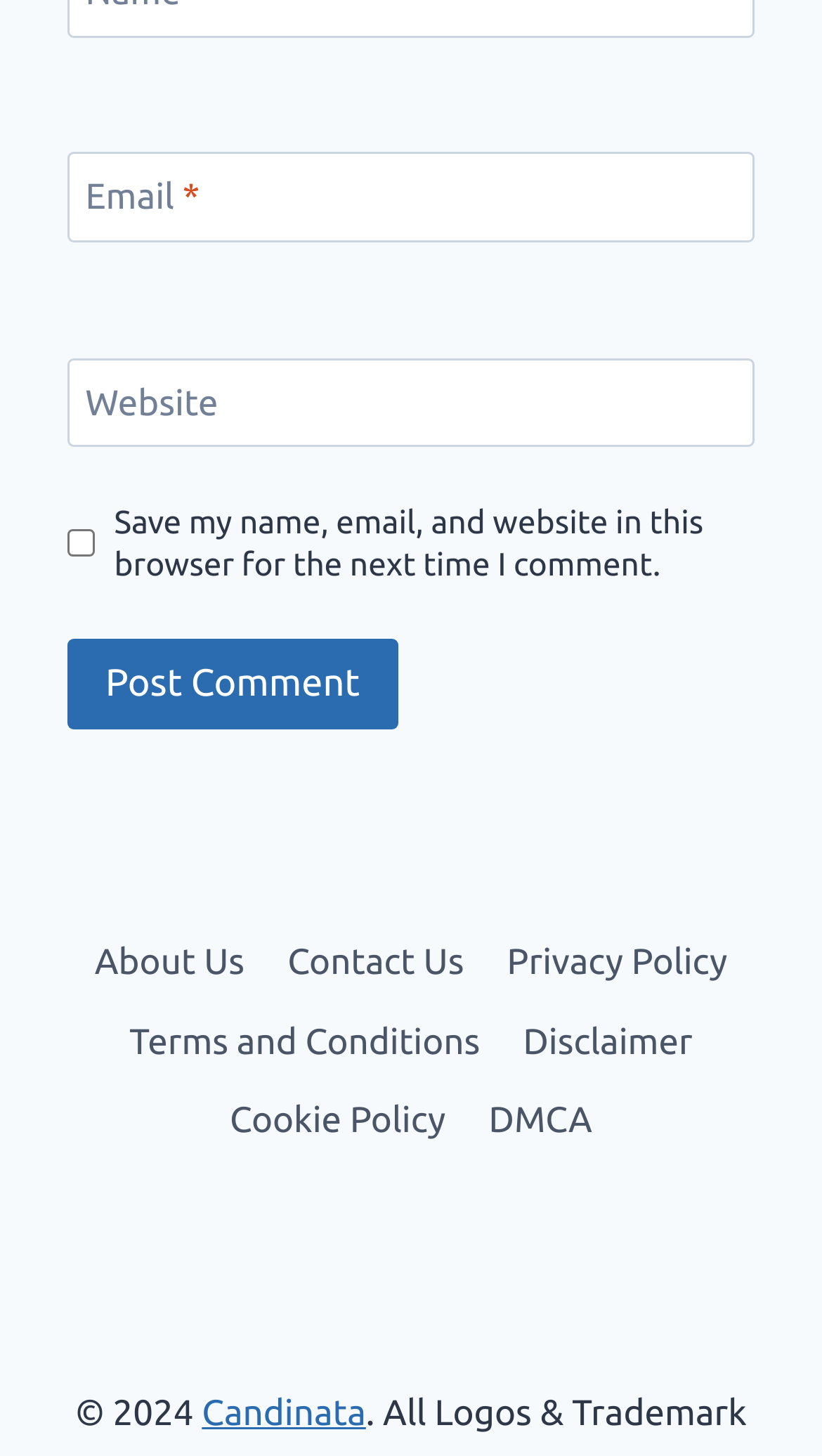What is the copyright year?
From the image, respond with a single word or phrase.

2024